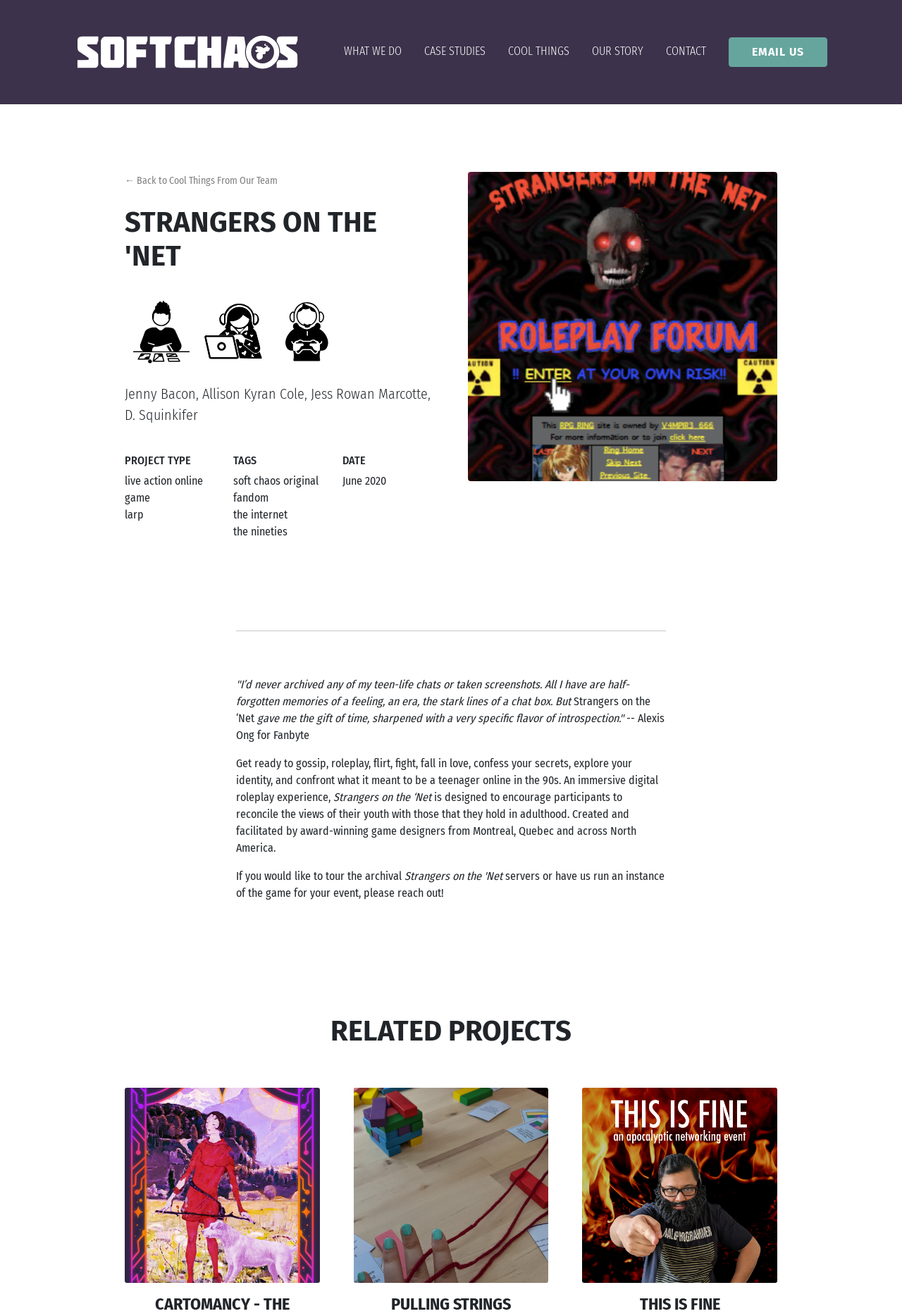Refer to the image and provide an in-depth answer to the question: 
What is the purpose of Strangers on the 'Net?

The webpage describes Strangers on the 'Net as a game designed to encourage participants to reconcile the views of their youth with those that they hold in adulthood, suggesting that the game's purpose is to facilitate introspection and self-reflection.